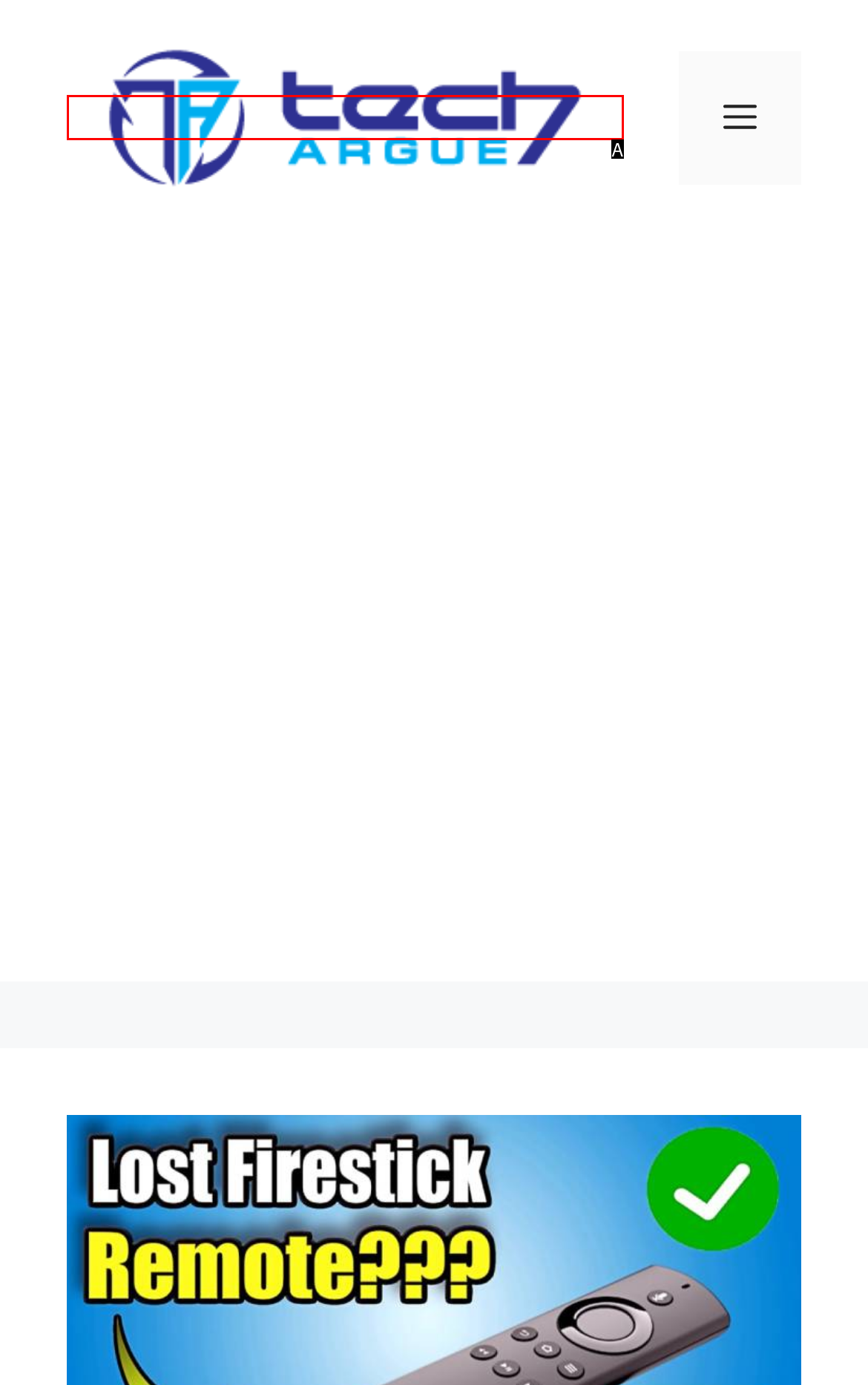Which HTML element among the options matches this description: alt="Tech Argue"? Answer with the letter representing your choice.

A